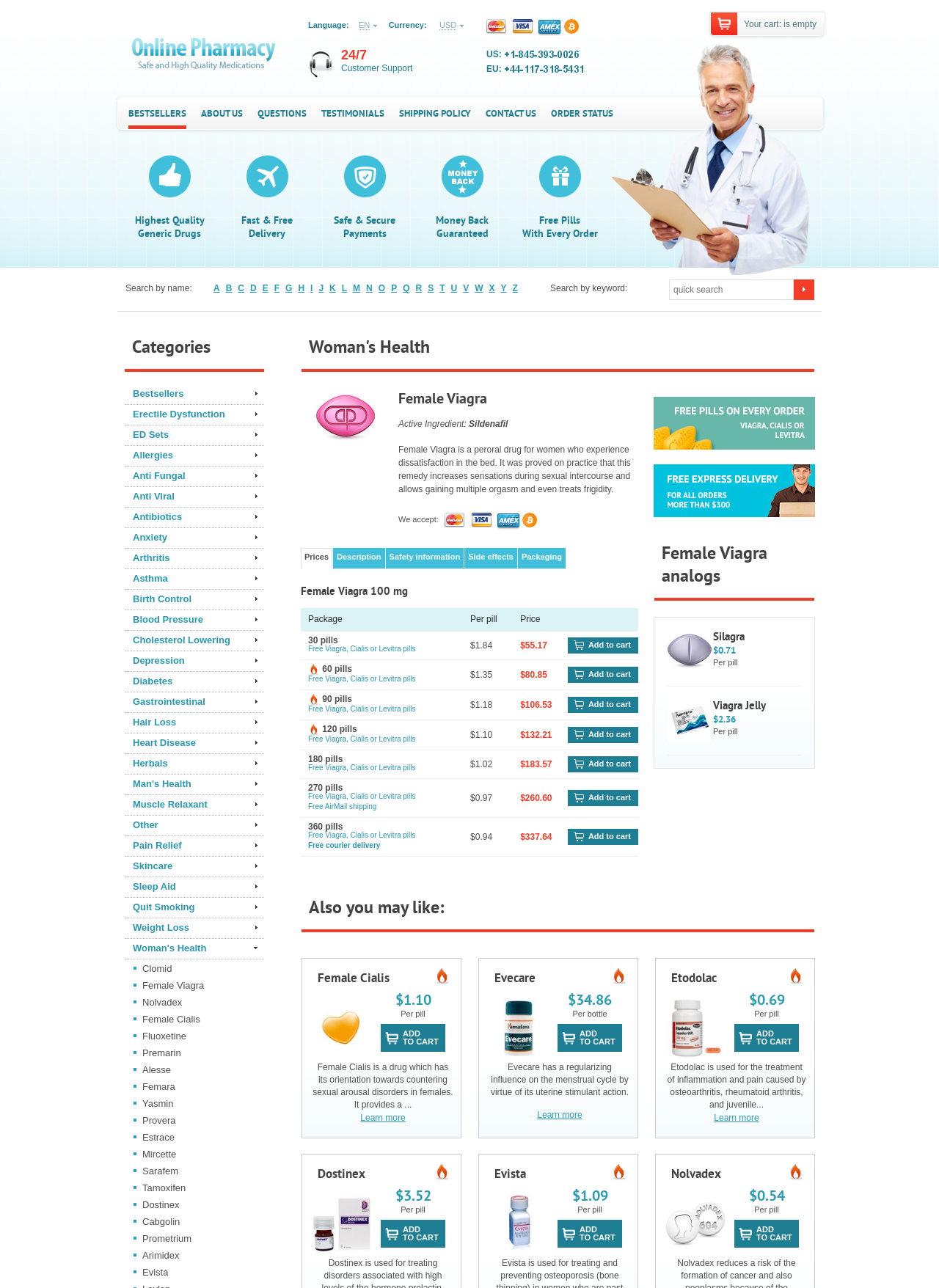Using the format (top-left x, top-left y, bottom-right x, bottom-right y), and given the element description, identify the bounding box coordinates within the screenshot: Free Pills With Every Order

[0.553, 0.121, 0.639, 0.186]